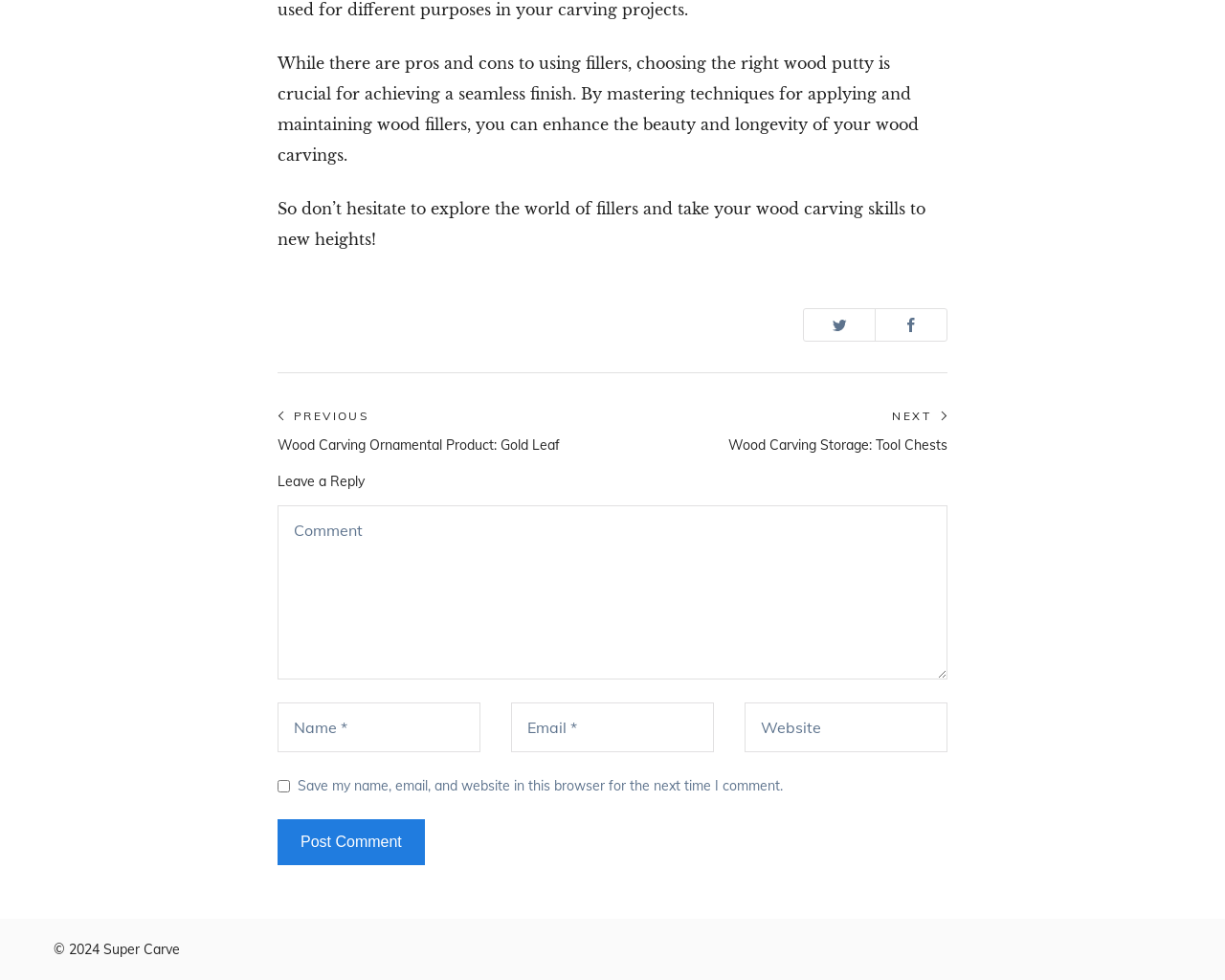Can you provide the bounding box coordinates for the element that should be clicked to implement the instruction: "Visit Super Carve"?

[0.084, 0.96, 0.147, 0.978]